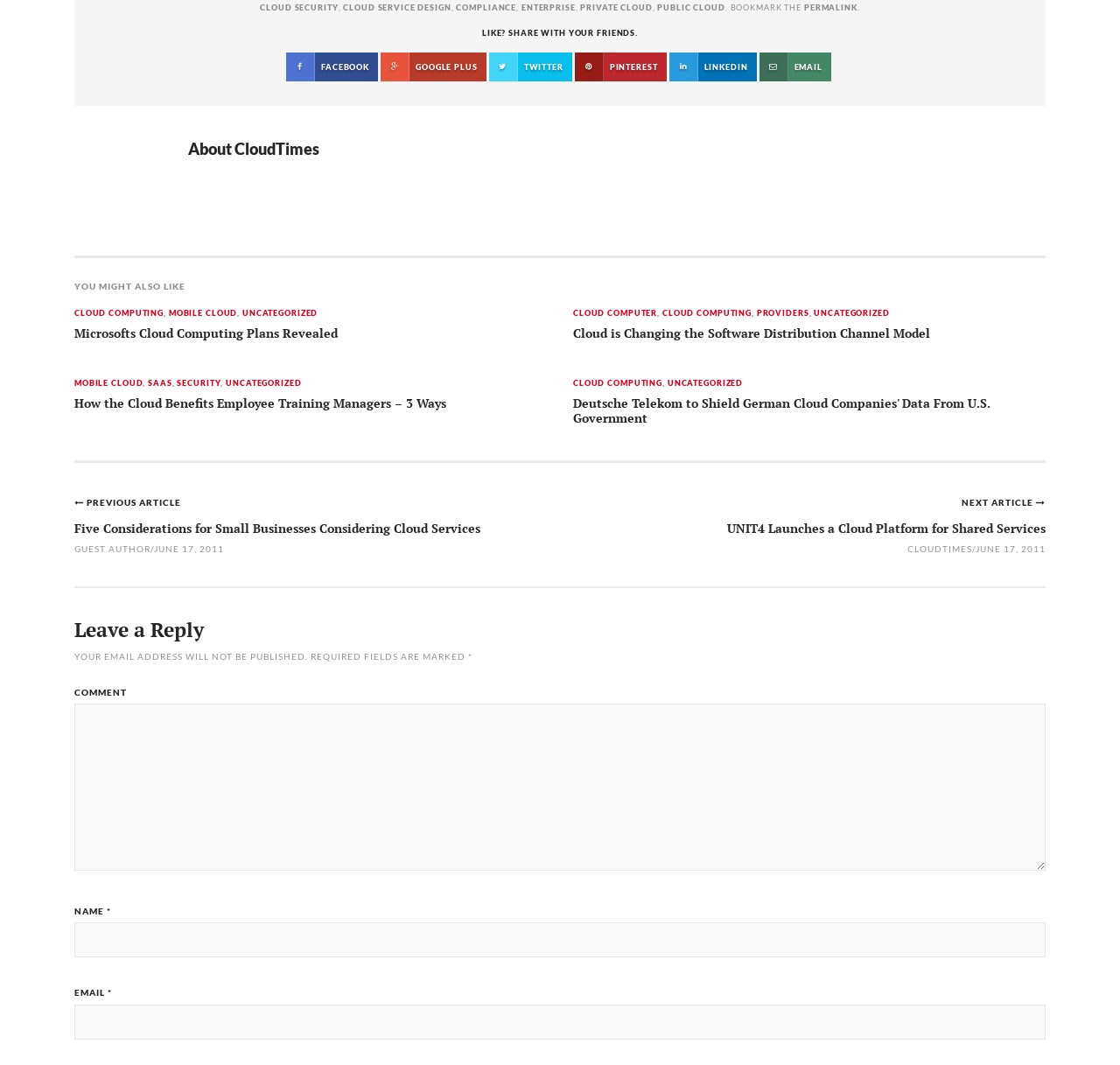Please find the bounding box coordinates of the element that must be clicked to perform the given instruction: "Leave a comment". The coordinates should be four float numbers from 0 to 1, i.e., [left, top, right, bottom].

[0.066, 0.661, 0.934, 0.818]